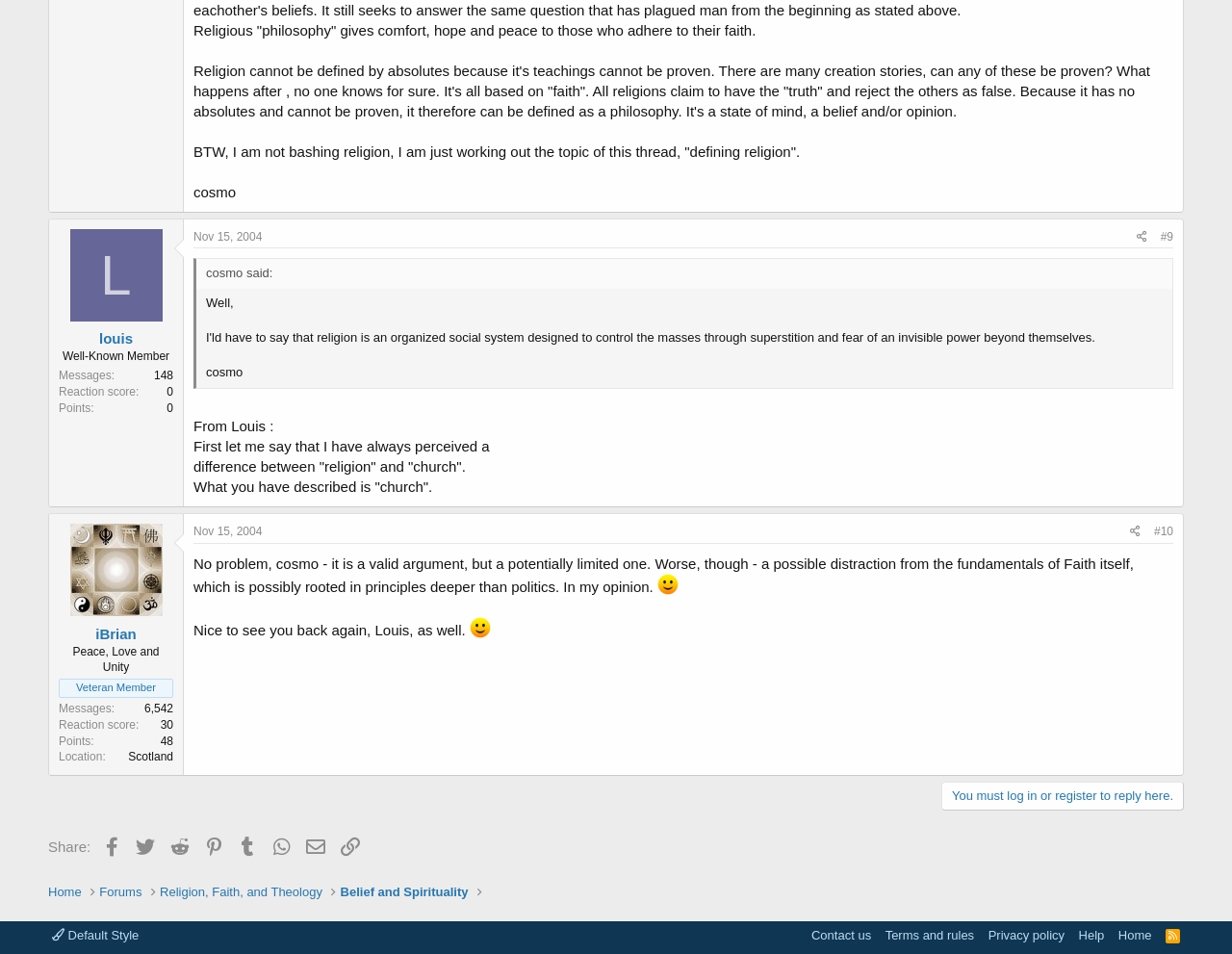Find the bounding box coordinates for the area that should be clicked to accomplish the instruction: "Share on Facebook".

[0.076, 0.87, 0.103, 0.904]